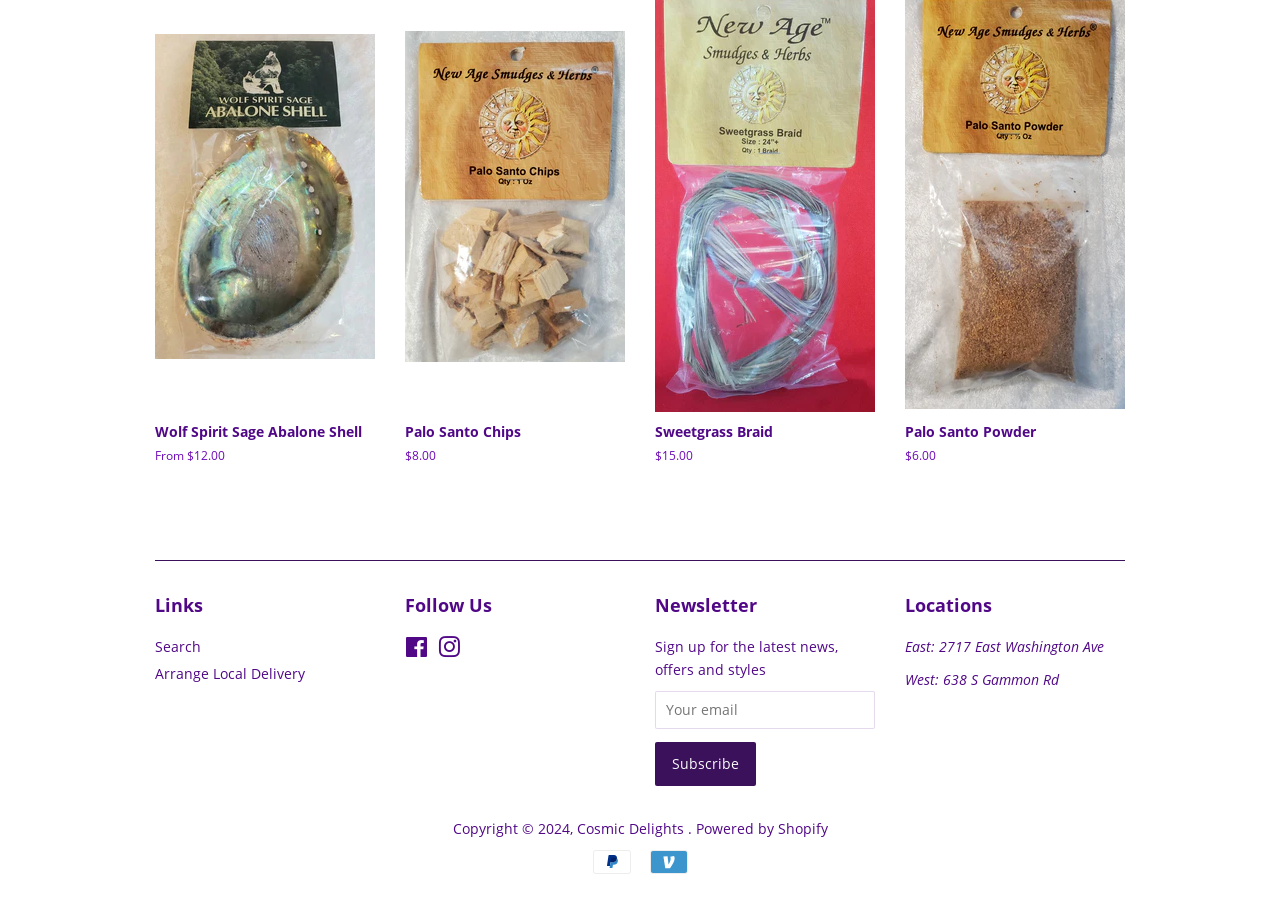Please find the bounding box coordinates of the element that you should click to achieve the following instruction: "Follow on Facebook". The coordinates should be presented as four float numbers between 0 and 1: [left, top, right, bottom].

[0.316, 0.706, 0.334, 0.727]